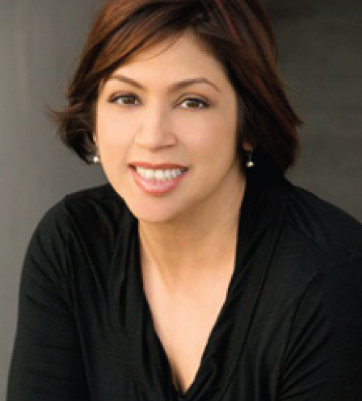What is the date of the Latino leadership summit?
Please answer the question with a detailed response using the information from the screenshot.

The caption specifies that the Latino leadership summit is taking place on November 19, which is the date of the event.